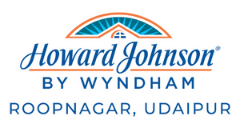What does the stylized graphic above the brand name represent? Using the information from the screenshot, answer with a single word or phrase.

Hospitality and comfort